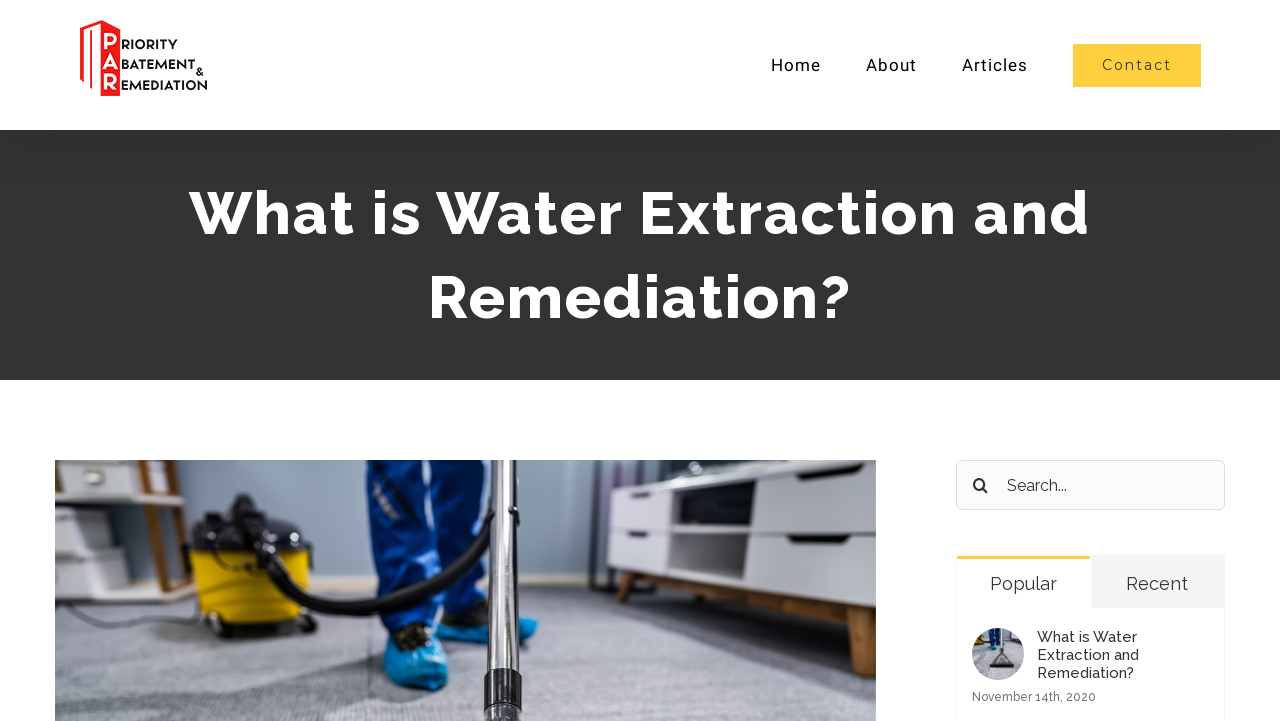Identify the bounding box coordinates of the area that should be clicked in order to complete the given instruction: "Read the article about Water Extraction and Remediation". The bounding box coordinates should be four float numbers between 0 and 1, i.e., [left, top, right, bottom].

[0.759, 0.883, 0.8, 0.908]